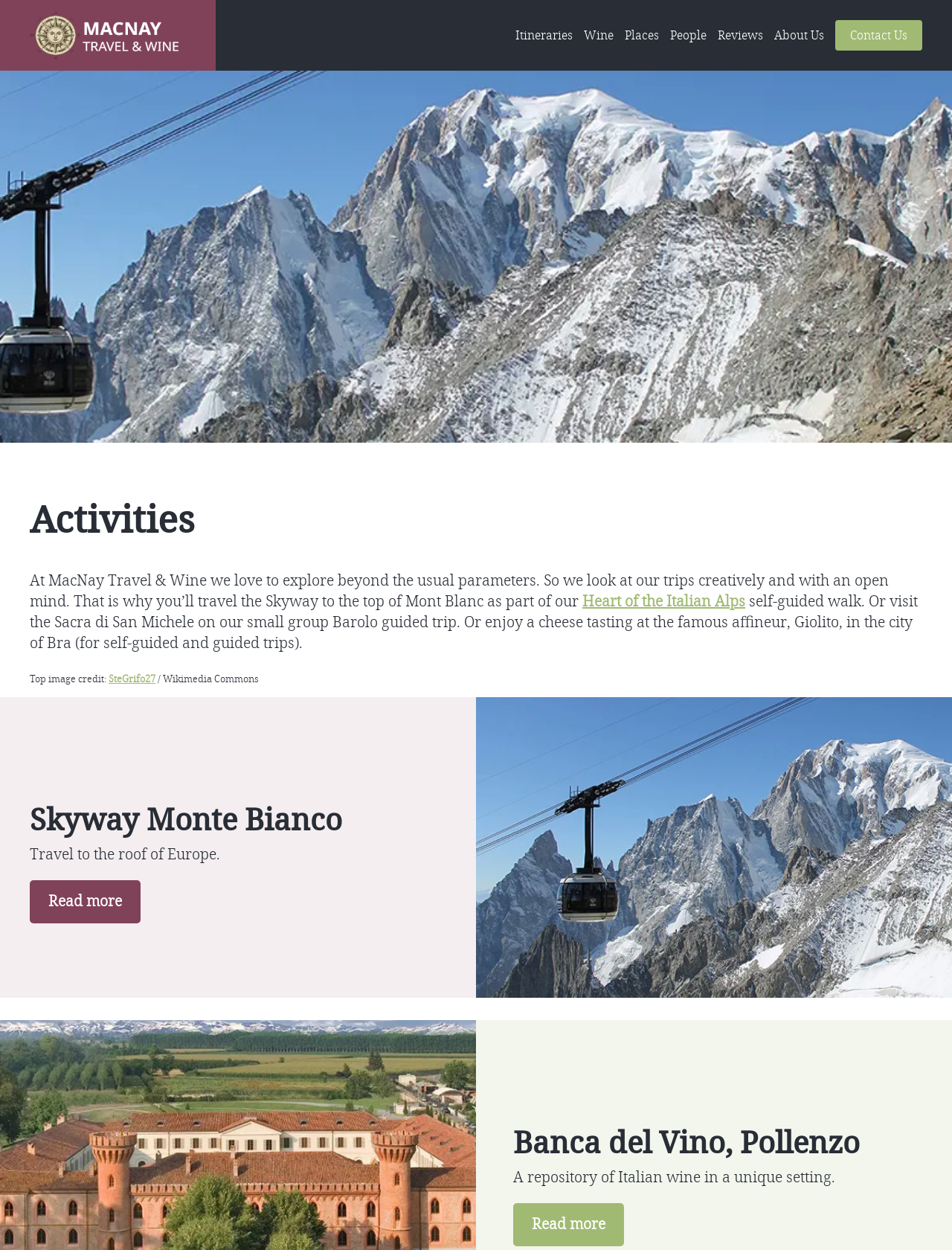What is the name of the travel company?
Please provide a full and detailed response to the question.

The name of the travel company can be found in the top-left corner of the webpage, where it says 'Home Macnay Travel and Wine' and also in the image with the same text. This suggests that Macnay Travel and Wine is the name of the company.